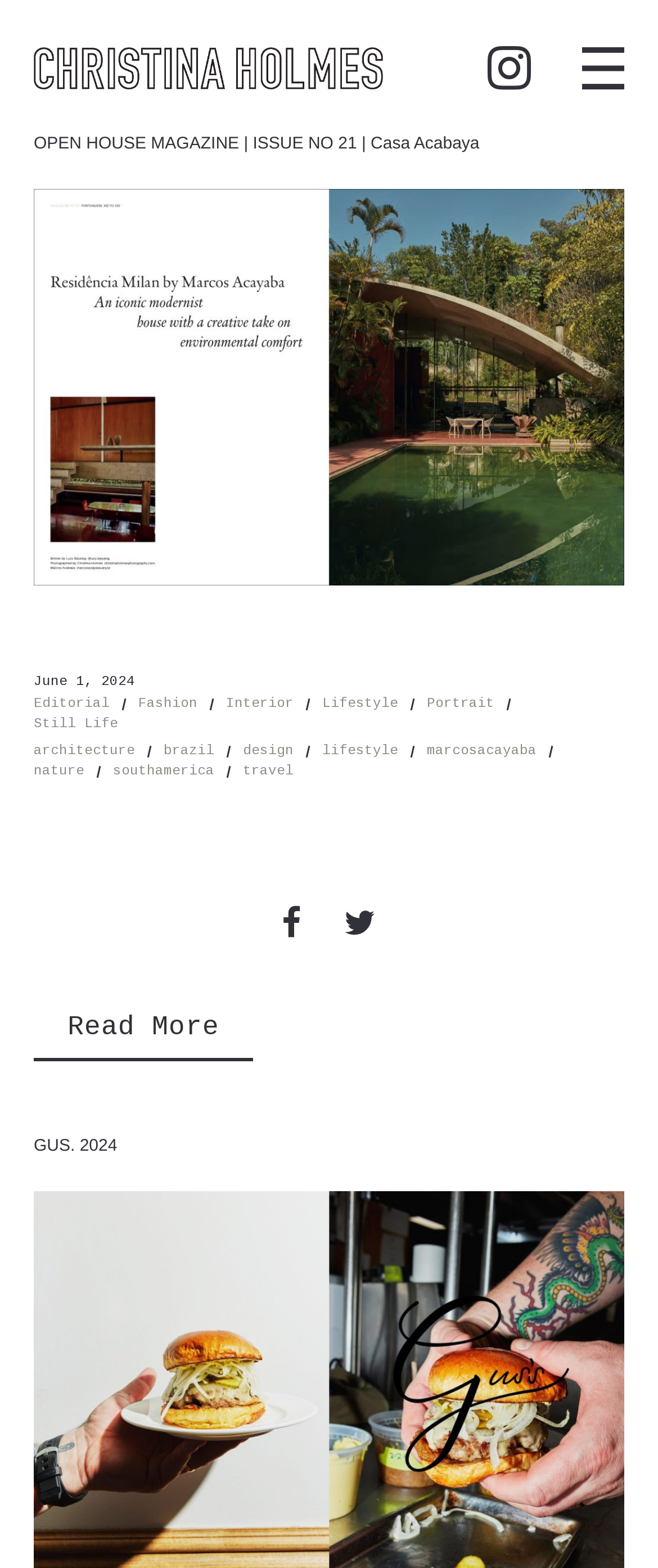For the element described, predict the bounding box coordinates as (top-left x, top-left y, bottom-right x, bottom-right y). All values should be between 0 and 1. Element description: Still Life

[0.051, 0.455, 0.179, 0.468]